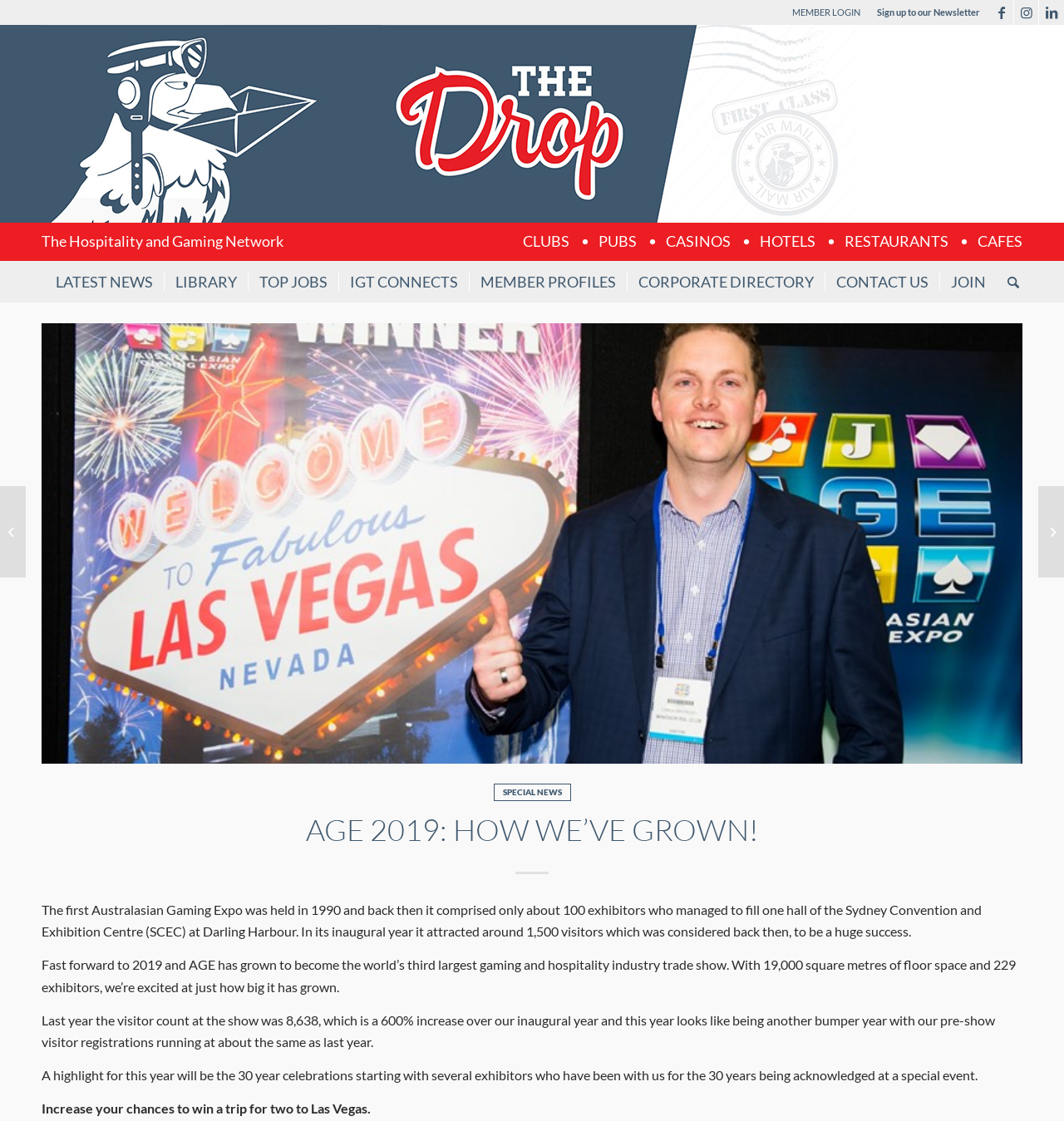Please provide a comprehensive response to the question below by analyzing the image: 
What is the name of the event being described?

The webpage is describing the growth of the Australasian Gaming Expo, which was first held in 1990. The event has grown significantly since its inaugural year, and the webpage is highlighting its progress.